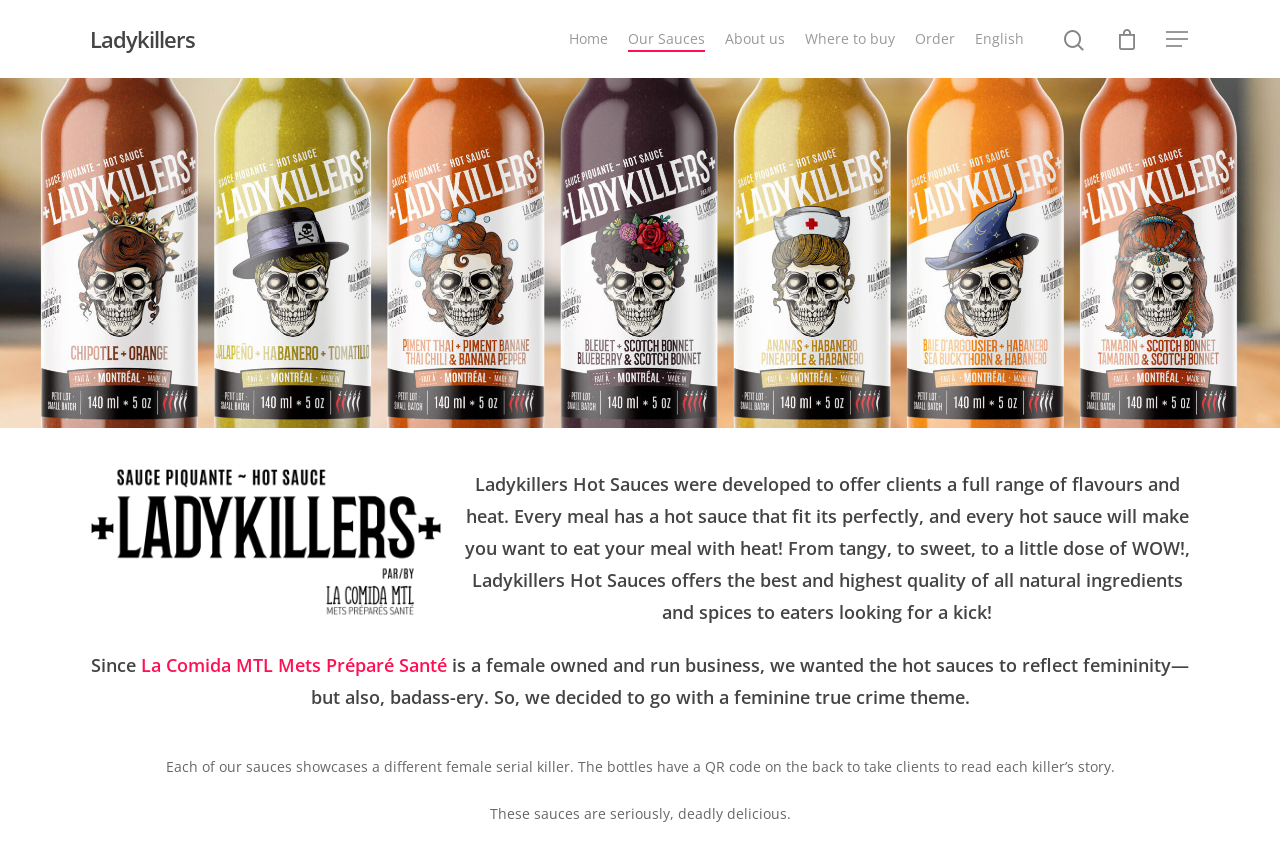How many links are present in the navigation menu?
Please use the image to provide a one-word or short phrase answer.

7